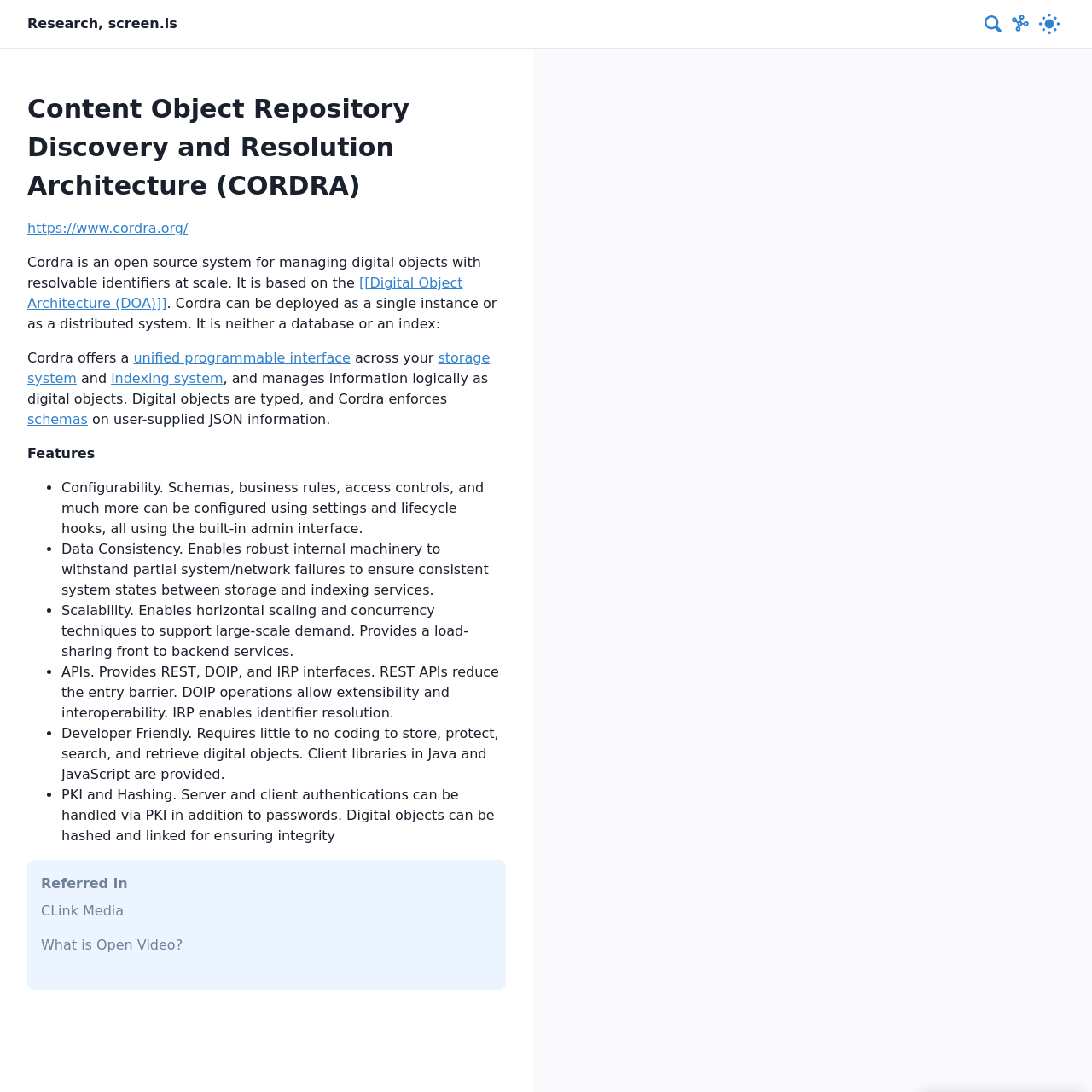Please find the bounding box for the UI element described by: "placeholder="Search..."".

[0.898, 0.008, 0.922, 0.036]